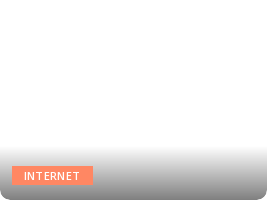Use the details in the image to answer the question thoroughly: 
What is the purpose of the button?

The caption implies that the button serves as a navigational link or an interactive feature within a digital interface, inviting users to explore content related to the internet, which suggests that the button's purpose is to facilitate user interaction.